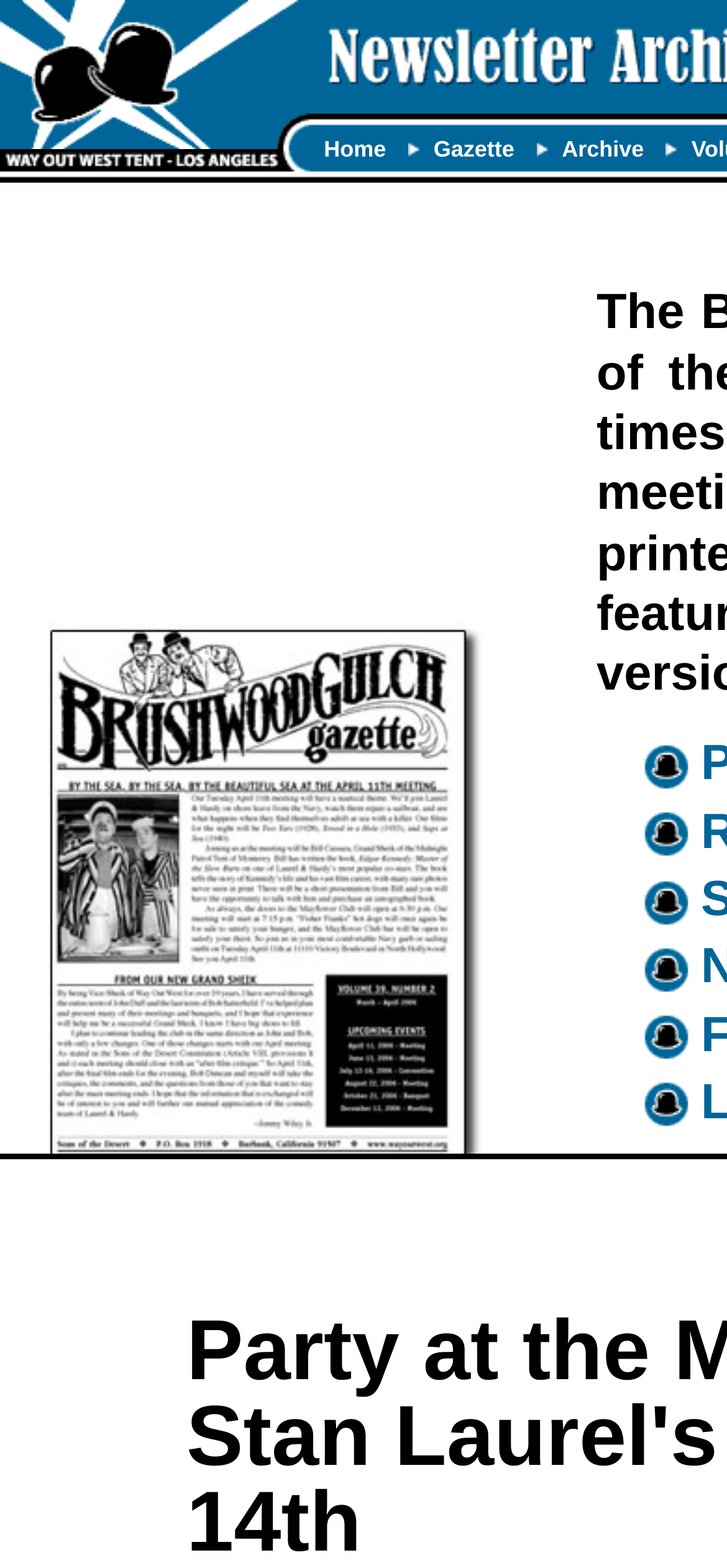What is the purpose of the newsletter?
Look at the image and answer with only one word or phrase.

To inform about Laurel and Hardy Society